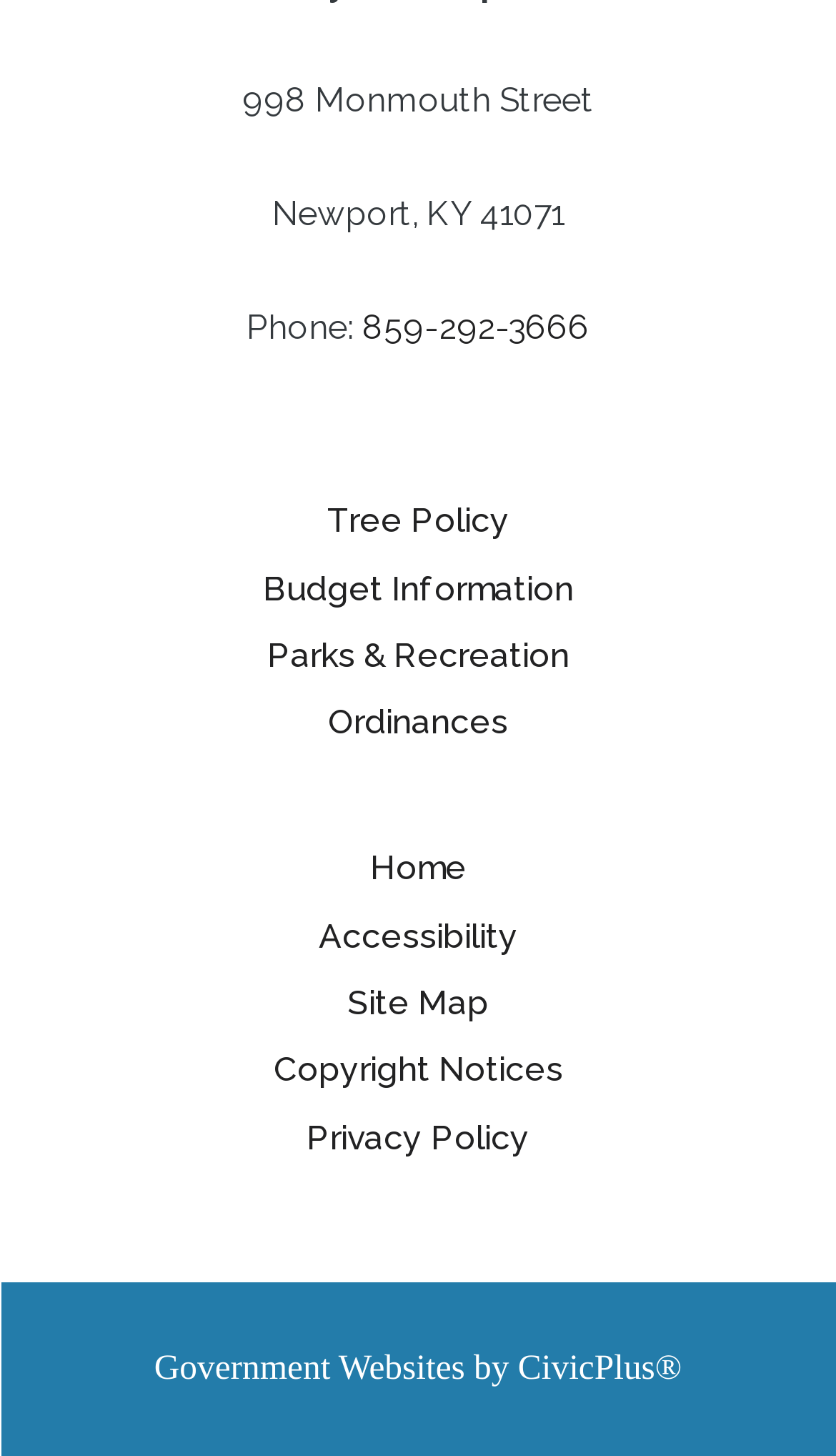Give a succinct answer to this question in a single word or phrase: 
What company developed this government website?

CivicPlus